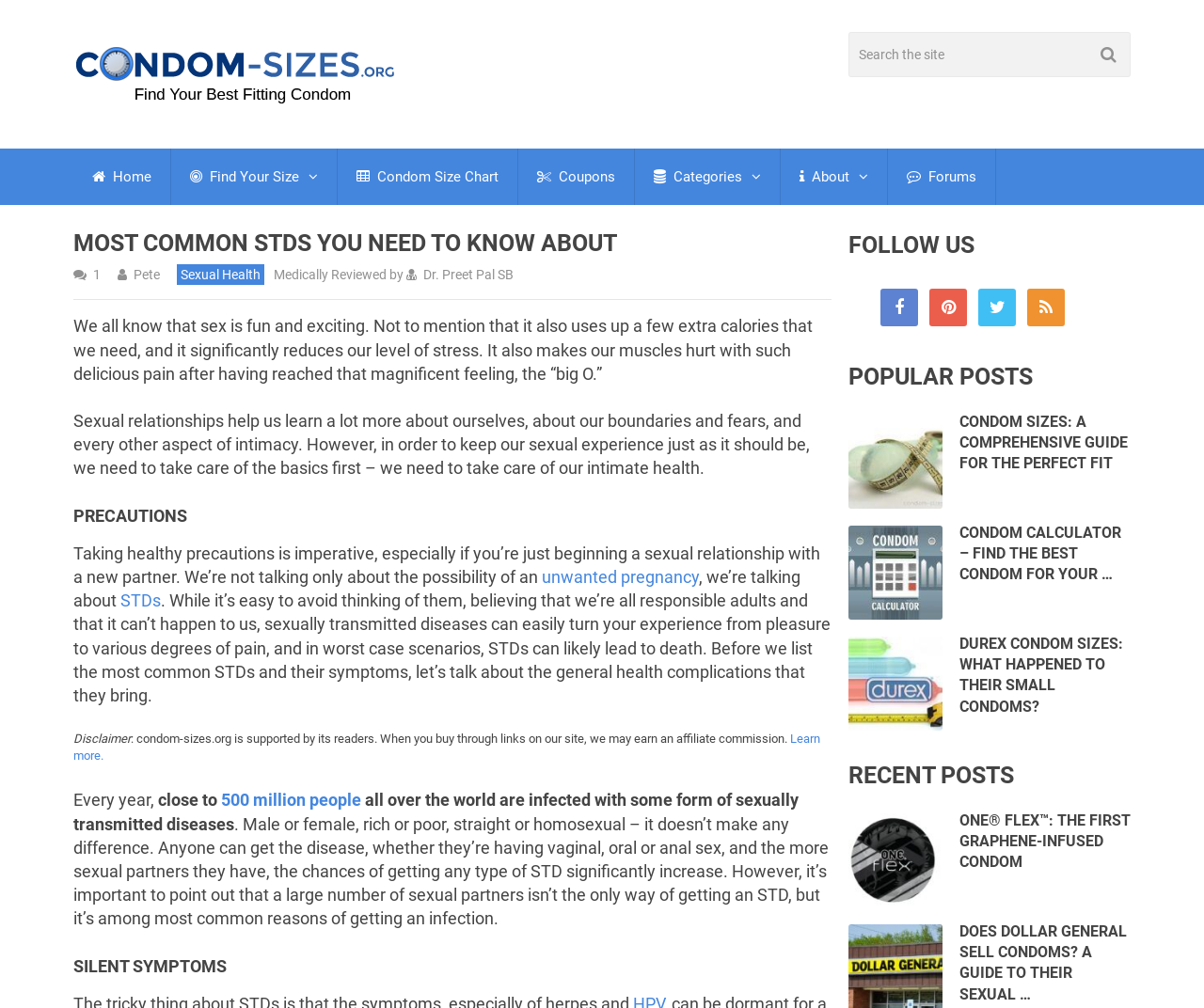Provide the bounding box coordinates for the area that should be clicked to complete the instruction: "Learn more about disclaimer".

[0.061, 0.726, 0.681, 0.757]